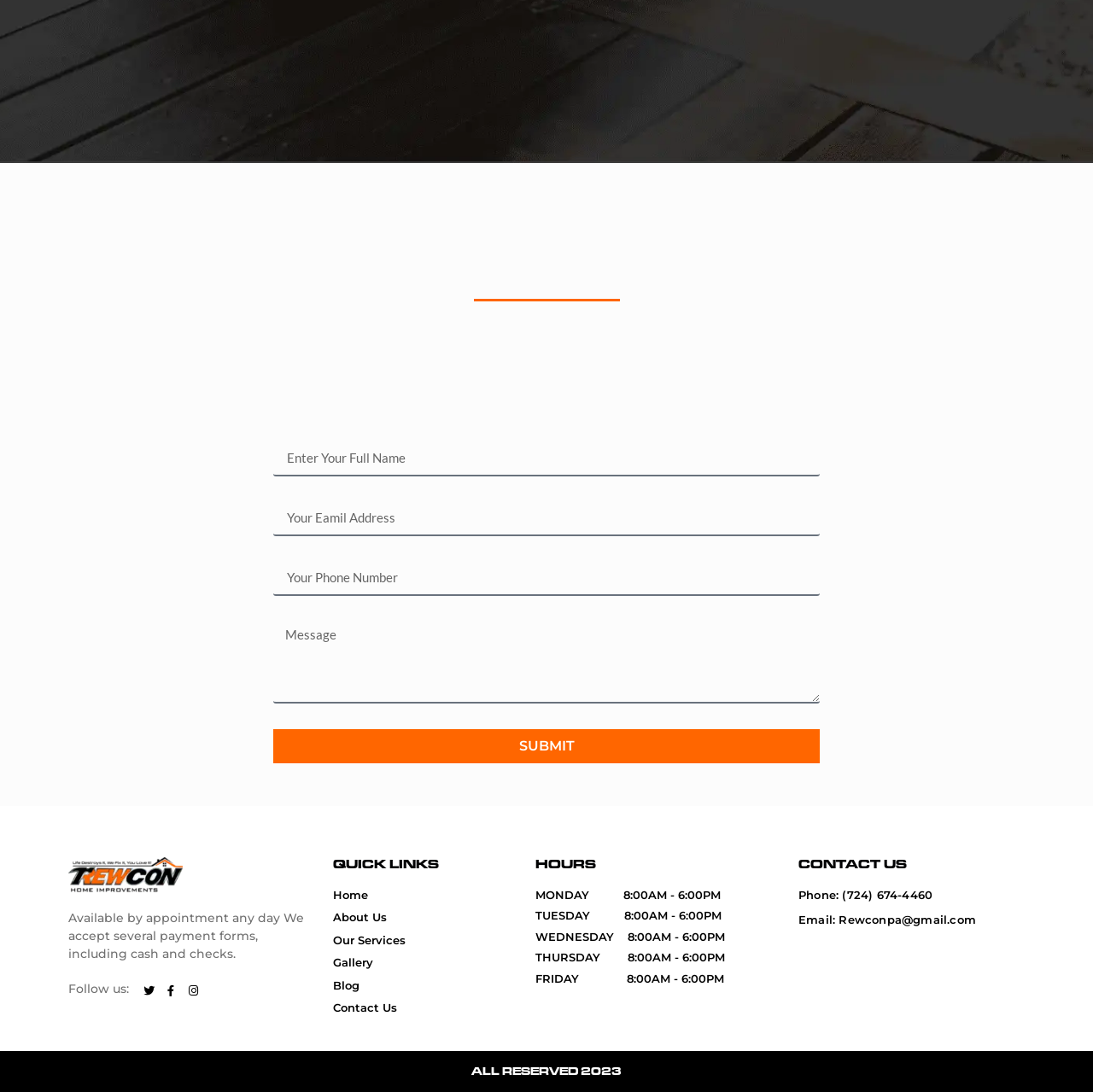What is the phone number of the business?
Respond to the question with a single word or phrase according to the image.

(724) 674-4460